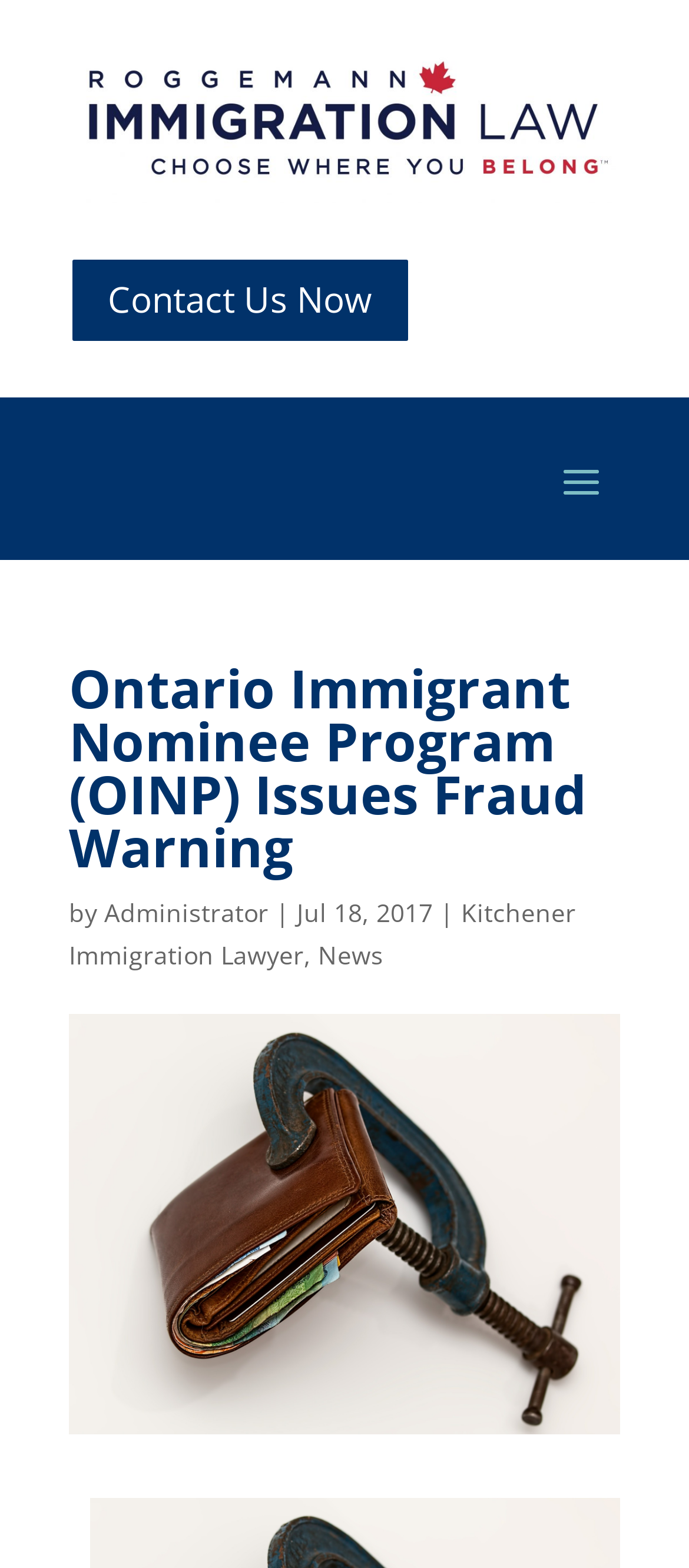Describe the webpage meticulously, covering all significant aspects.

The webpage is about the Ontario Immigrant Nominee Program (OINP) issuing a fraud warning. At the top of the page, there is a logo image and a link to an unknown destination. Below the logo, there is a prominent link to "Contact Us Now" on the left side, taking up about half of the width of the page. 

The main content of the page starts with a heading that reads "Ontario Immigrant Nominee Program (OINP) Issues Fraud Warning". Below the heading, there is a byline that indicates the article was written by "Administrator" on "Jul 18, 2017". On the same line, there is a link to "Kitchener Immigration Lawyer" on the left and a link to "News" on the right. 

The main article is accompanied by a large image that takes up most of the width of the page, with a caption "OINP Issues Fraud Warning". The image is positioned below the byline and the links. 

There are two more links at the top of the page, one on the left and one on the right, but their destinations are unknown.